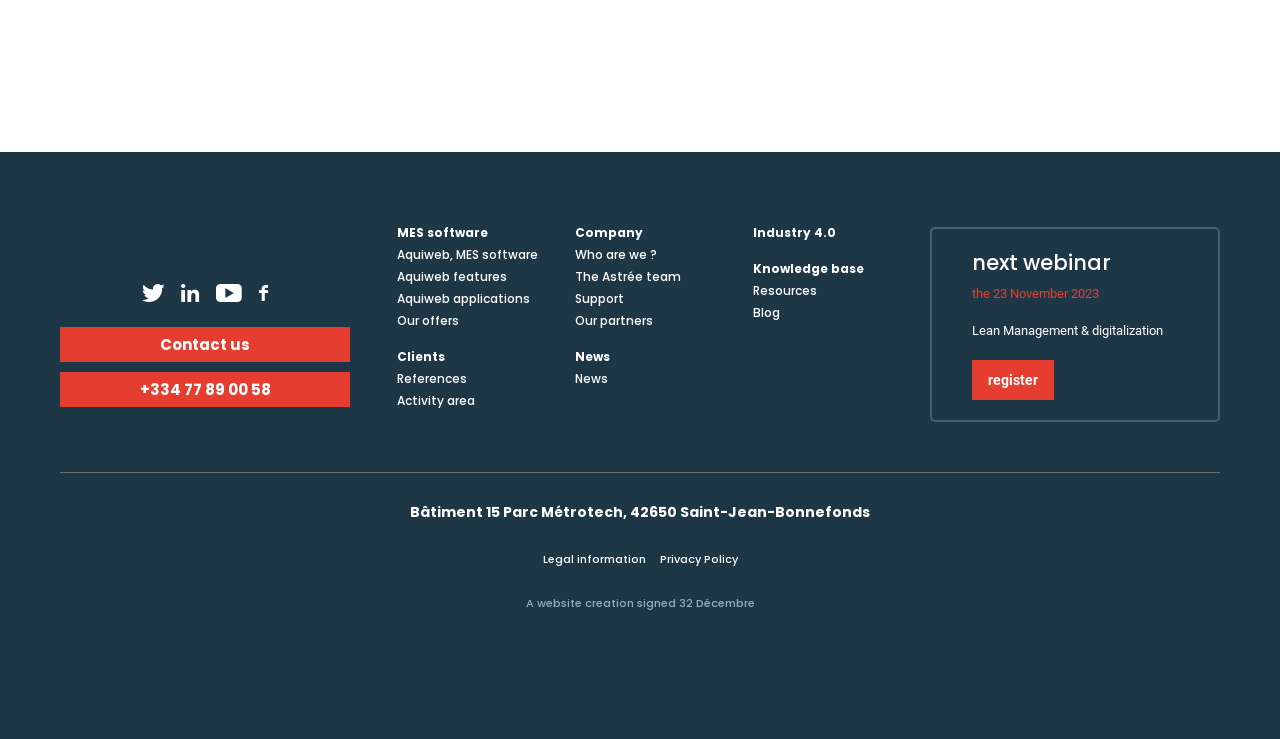Please determine the bounding box coordinates of the element's region to click in order to carry out the following instruction: "Contact us". The coordinates should be four float numbers between 0 and 1, i.e., [left, top, right, bottom].

[0.125, 0.451, 0.195, 0.48]